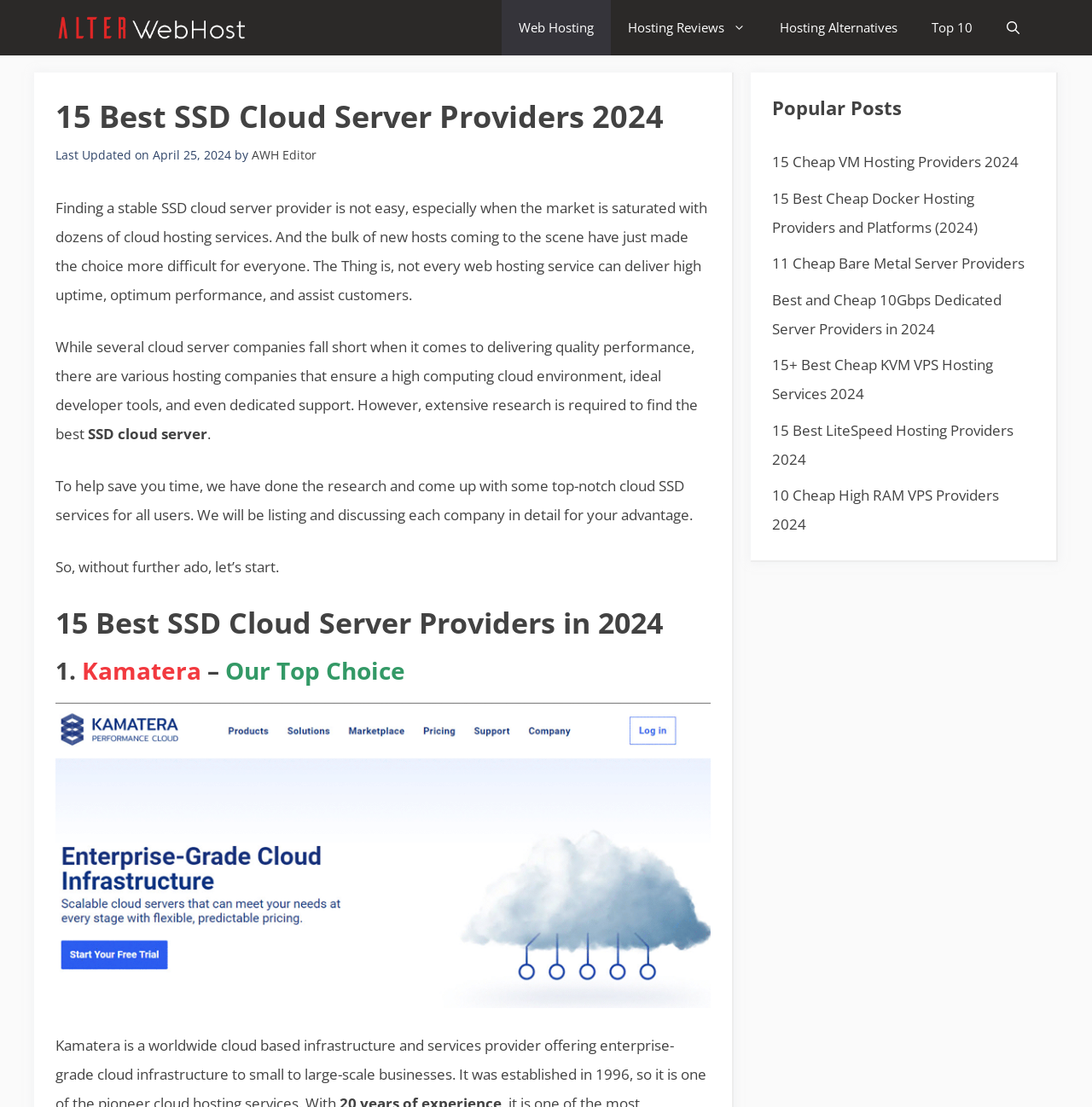Determine the bounding box coordinates of the area to click in order to meet this instruction: "Check out Web Hosting link".

[0.459, 0.0, 0.559, 0.05]